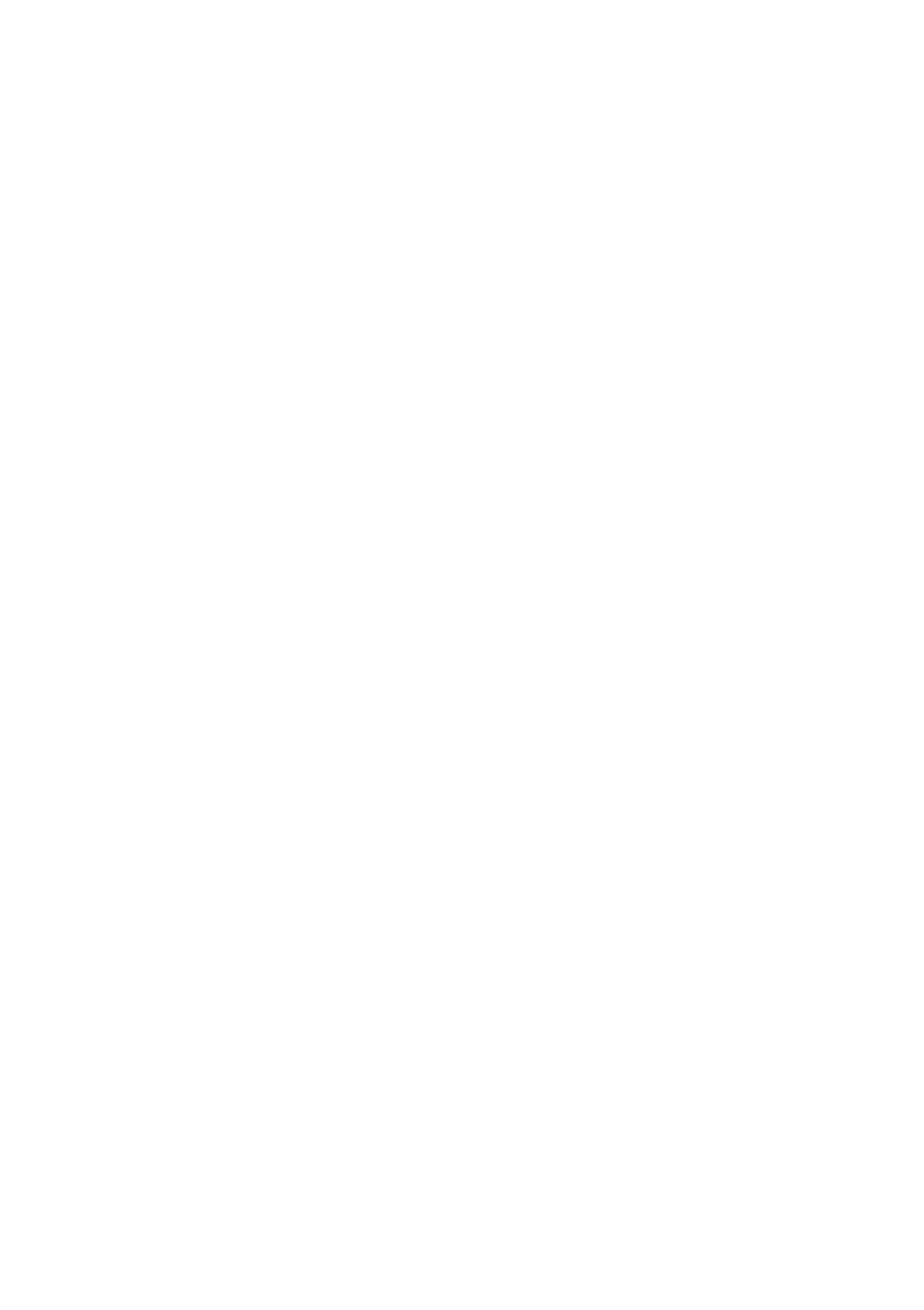For the following element description, predict the bounding box coordinates in the format (top-left x, top-left y, bottom-right x, bottom-right y). All values should be floating point numbers between 0 and 1. Description: Syncing State with AsyncStorage

None